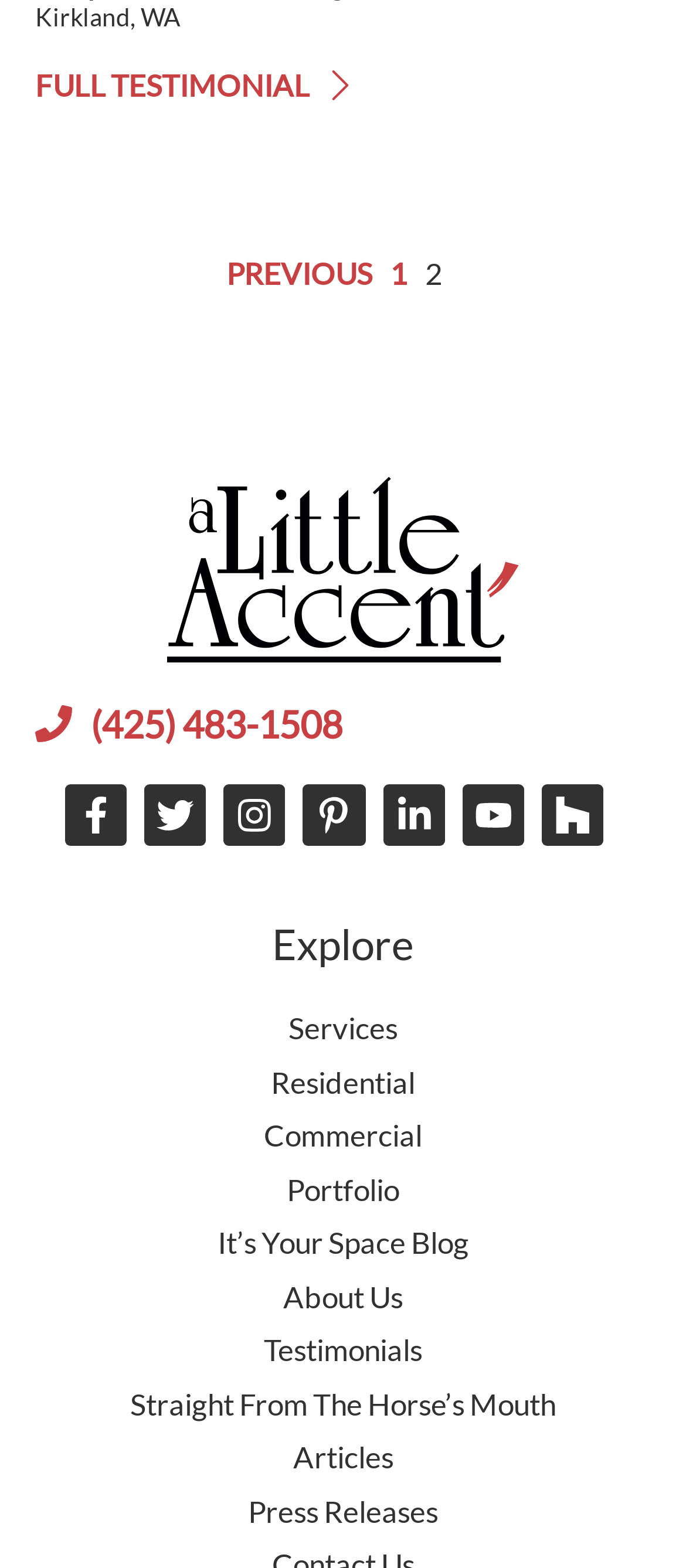Provide a short answer using a single word or phrase for the following question: 
What is the first link in the navigation menu?

Services